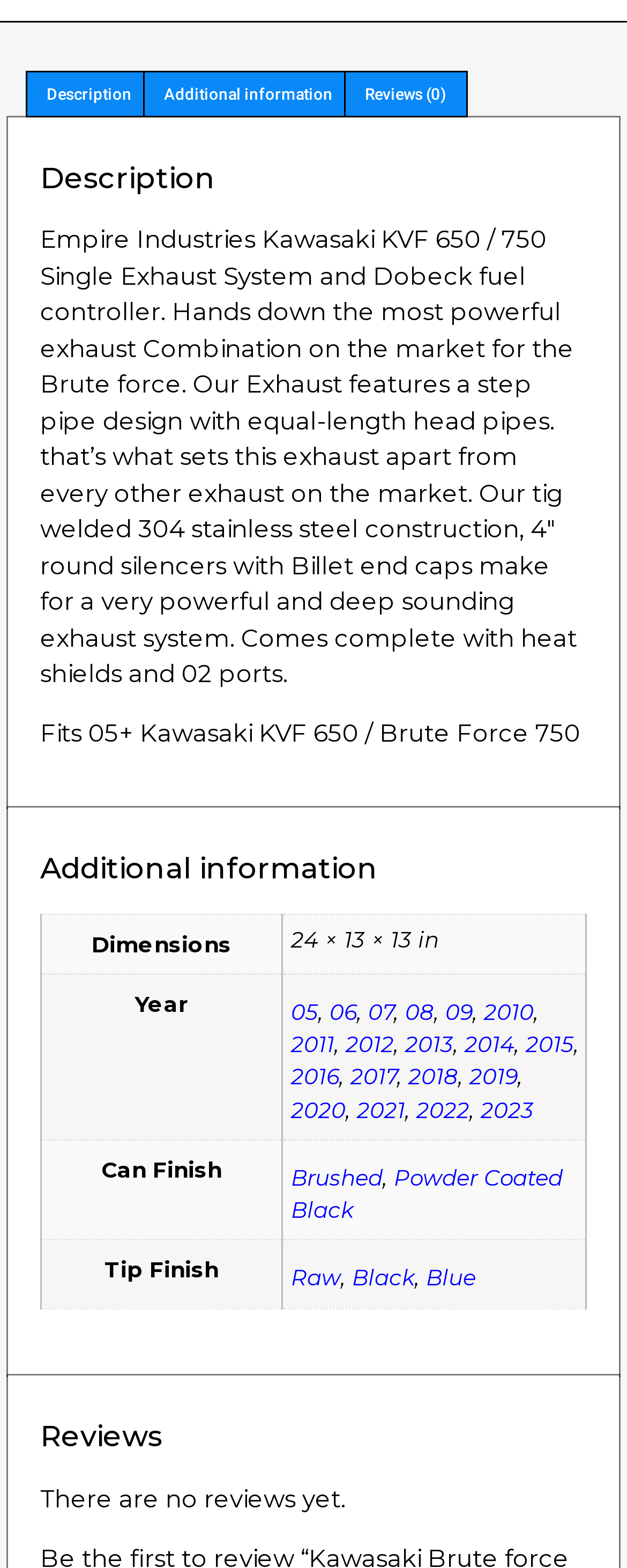Please specify the bounding box coordinates for the clickable region that will help you carry out the instruction: "View 'Additional information'".

[0.228, 0.045, 0.564, 0.074]